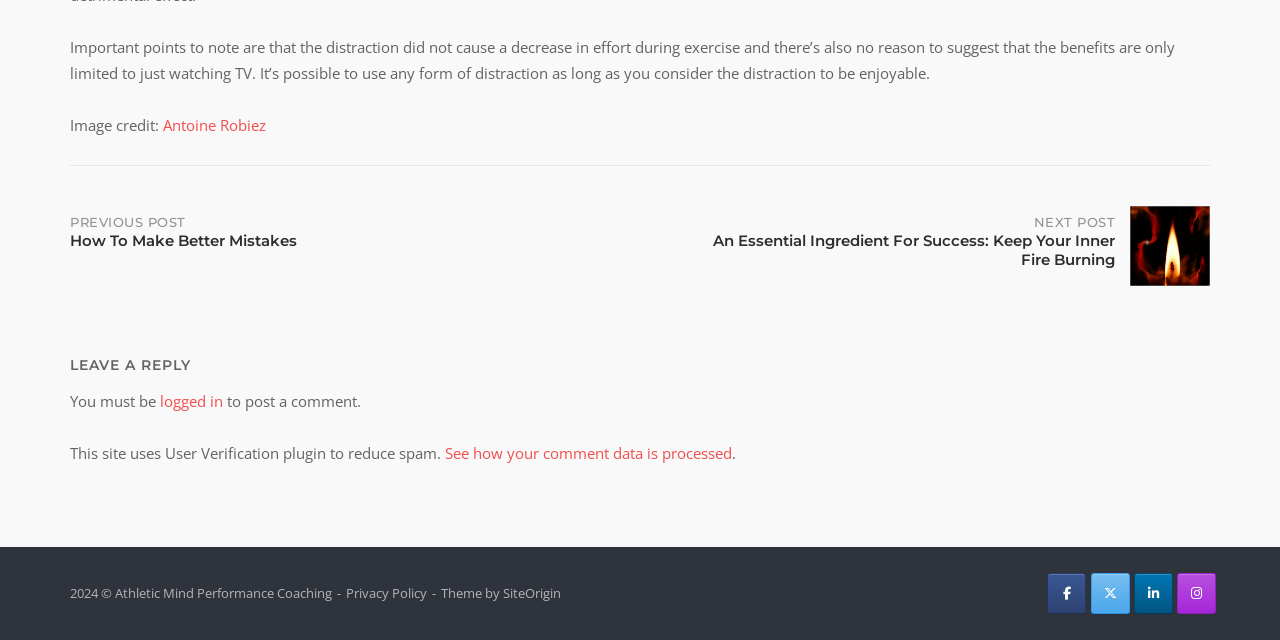Kindly determine the bounding box coordinates for the clickable area to achieve the given instruction: "Share via LinkedIn".

None